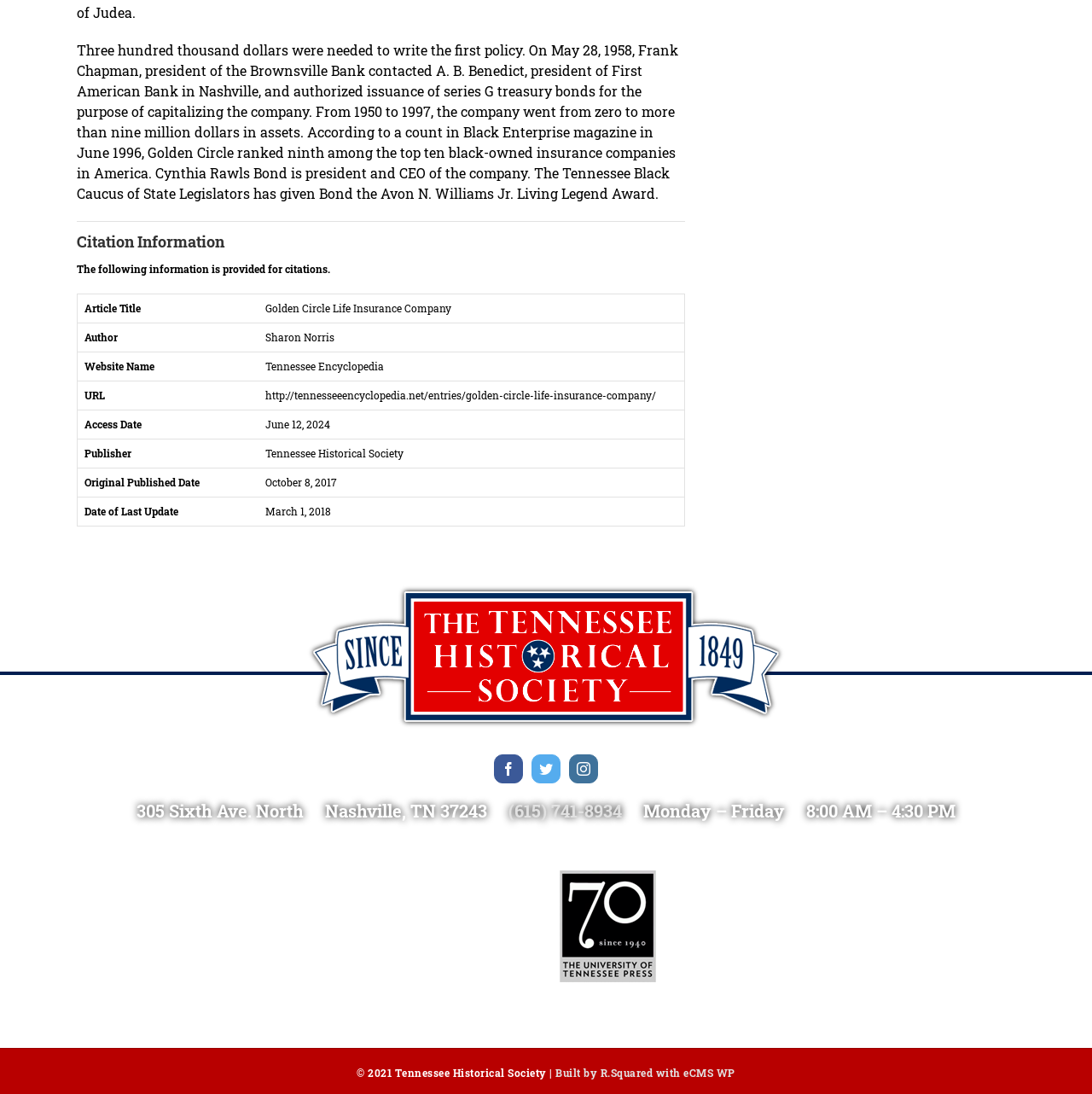What is the URL of the webpage?
Please respond to the question with a detailed and informative answer.

The answer can be found in the StaticText element with the text 'http://tennesseeencyclopedia.net/entries/golden-circle-life-insurance-company/' which is located in the citation information section of the webpage.